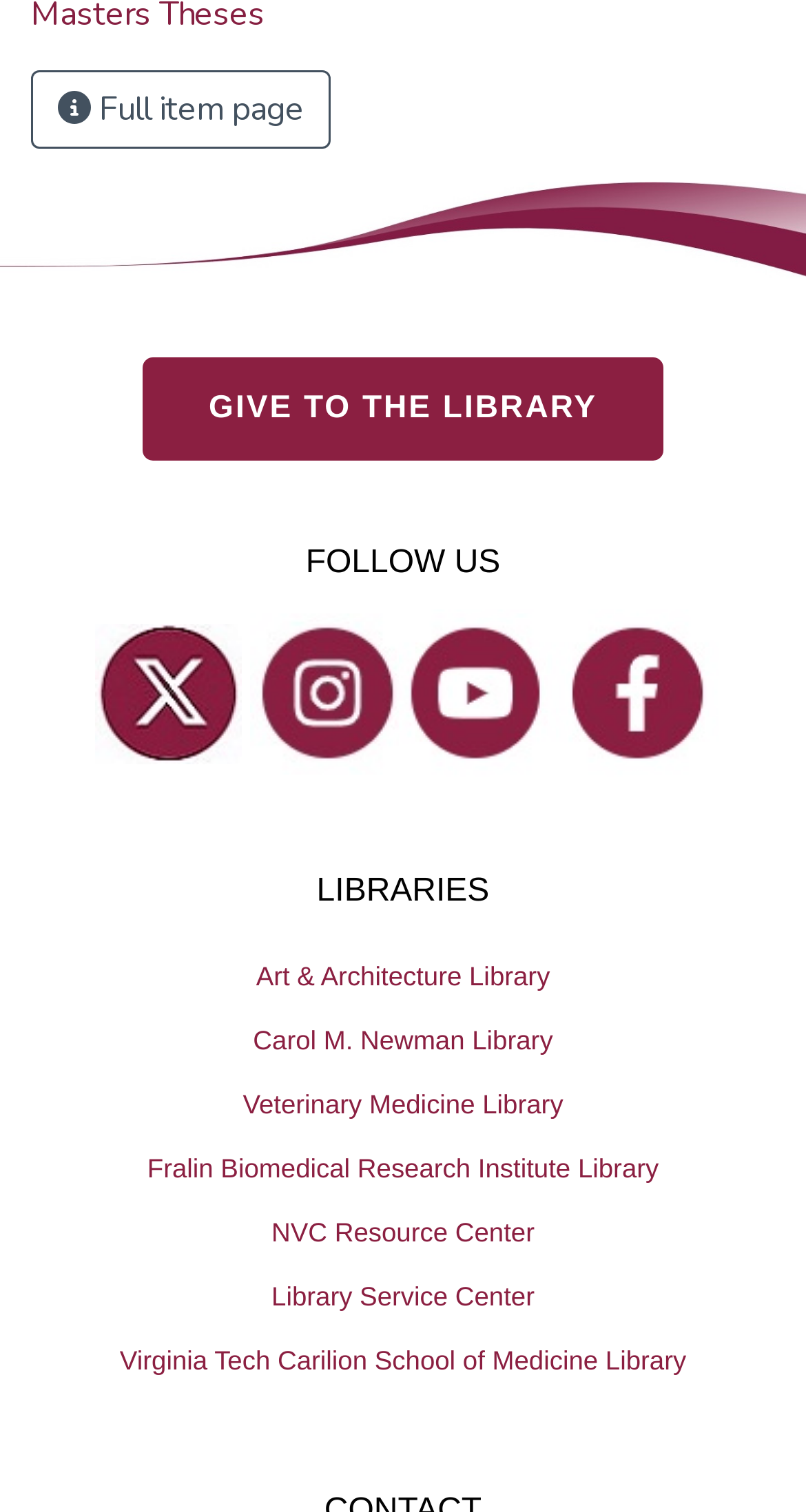From the screenshot, find the bounding box of the UI element matching this description: "Library Service Center". Supply the bounding box coordinates in the form [left, top, right, bottom], each a float between 0 and 1.

[0.0, 0.836, 1.0, 0.878]